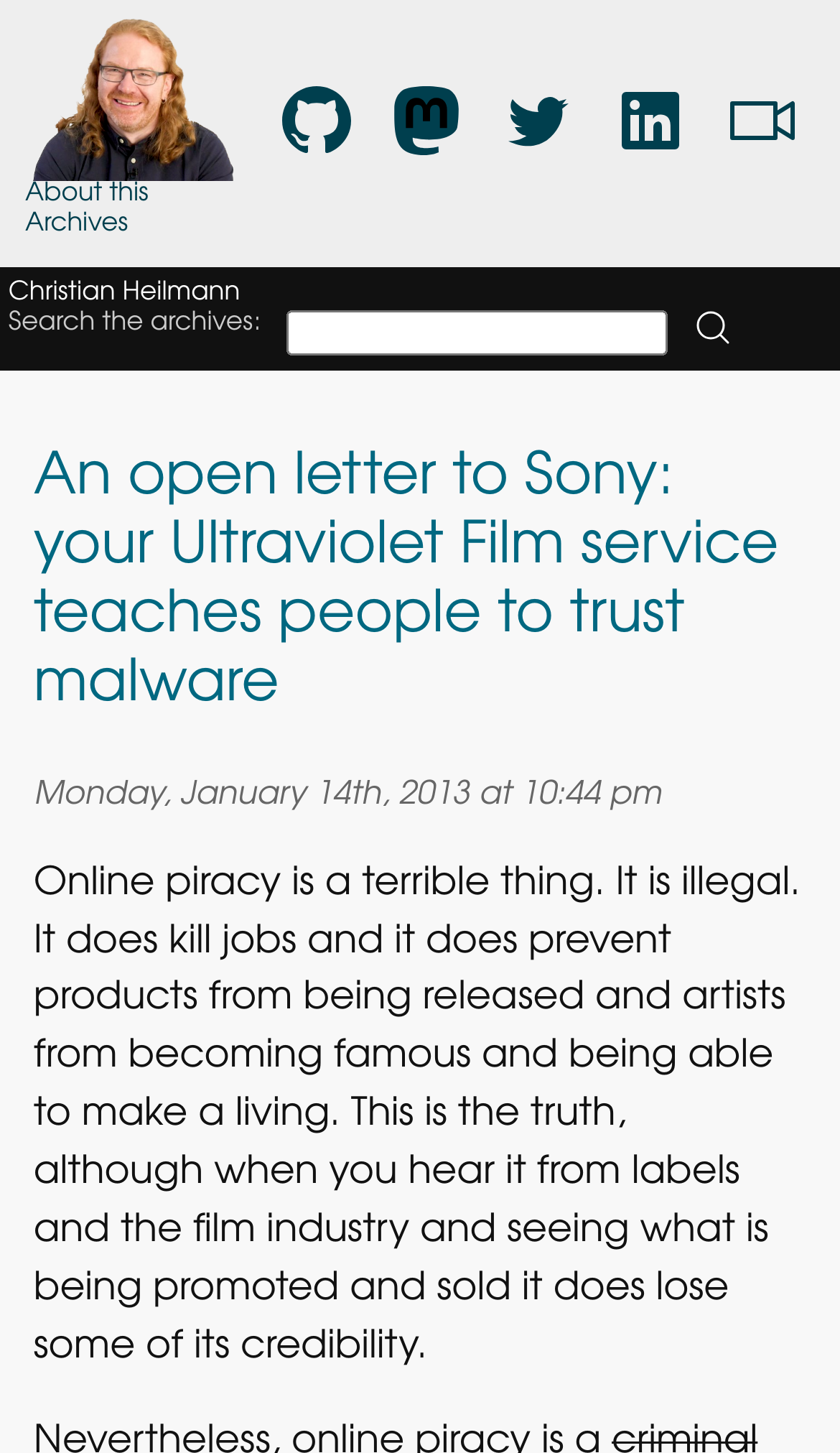Please indicate the bounding box coordinates for the clickable area to complete the following task: "Read about this". The coordinates should be specified as four float numbers between 0 and 1, i.e., [left, top, right, bottom].

[0.03, 0.125, 0.177, 0.145]